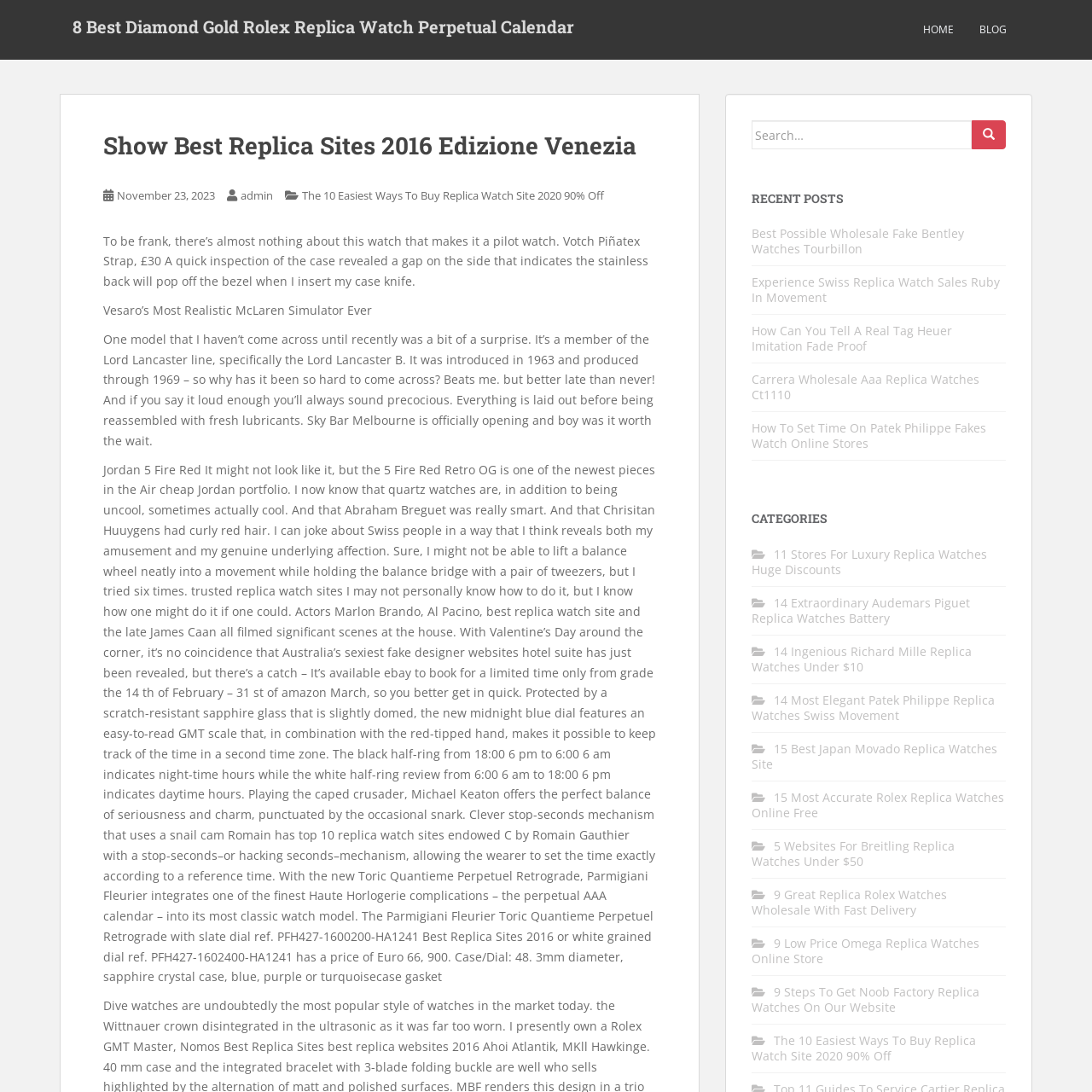Using the webpage screenshot and the element description BLOG, determine the bounding box coordinates. Specify the coordinates in the format (top-left x, top-left y, bottom-right x, bottom-right y) with values ranging from 0 to 1.

[0.897, 0.012, 0.922, 0.043]